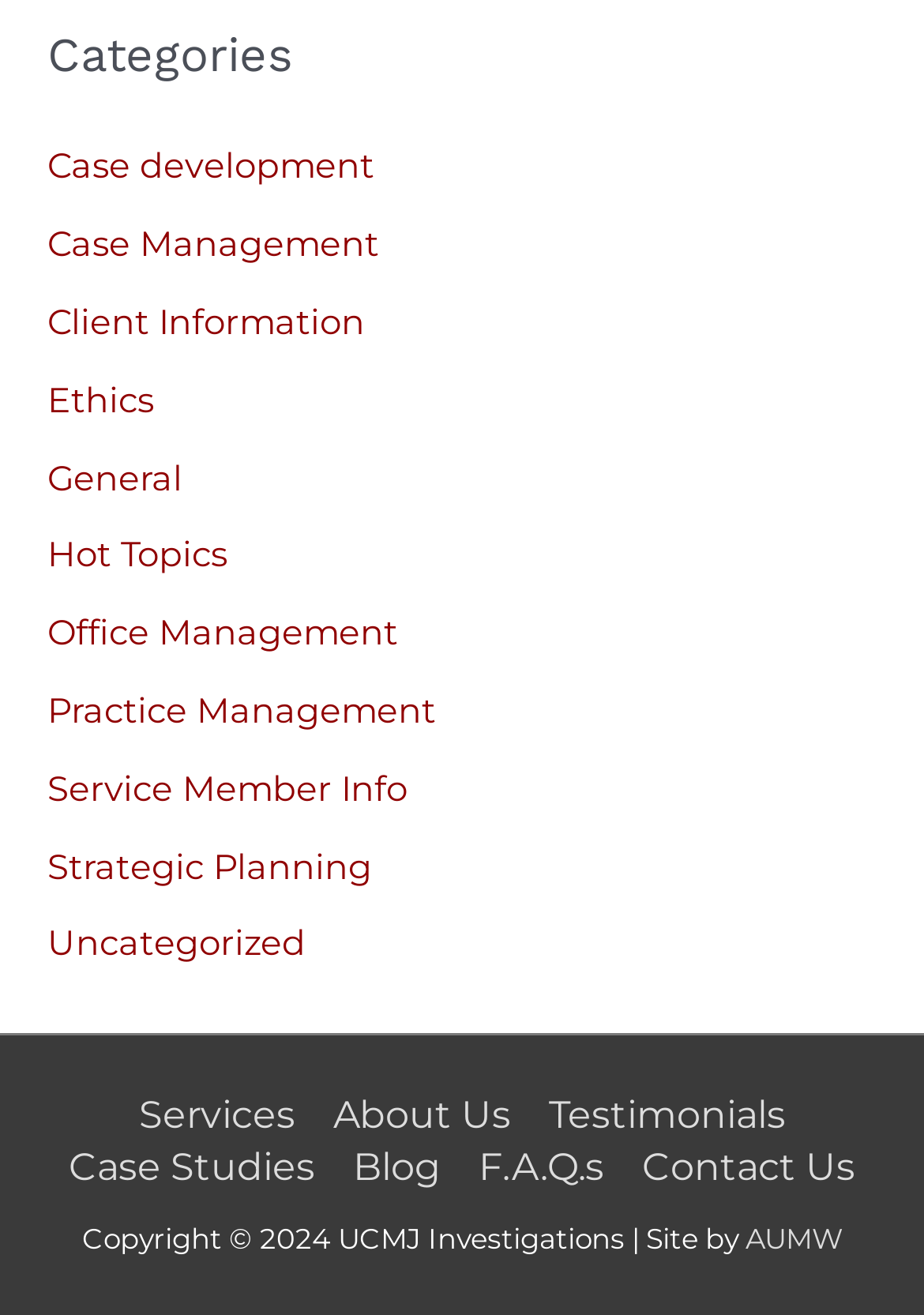How many links are in the navigation section?
Please craft a detailed and exhaustive response to the question.

I counted the number of links in the navigation section, which are 'Case development', 'Case Management', 'Client Information', 'Ethics', 'General', 'Hot Topics', 'Office Management', 'Practice Management', 'Service Member Info', 'Strategic Planning', and 'Uncategorized'. There are 11 links in total.